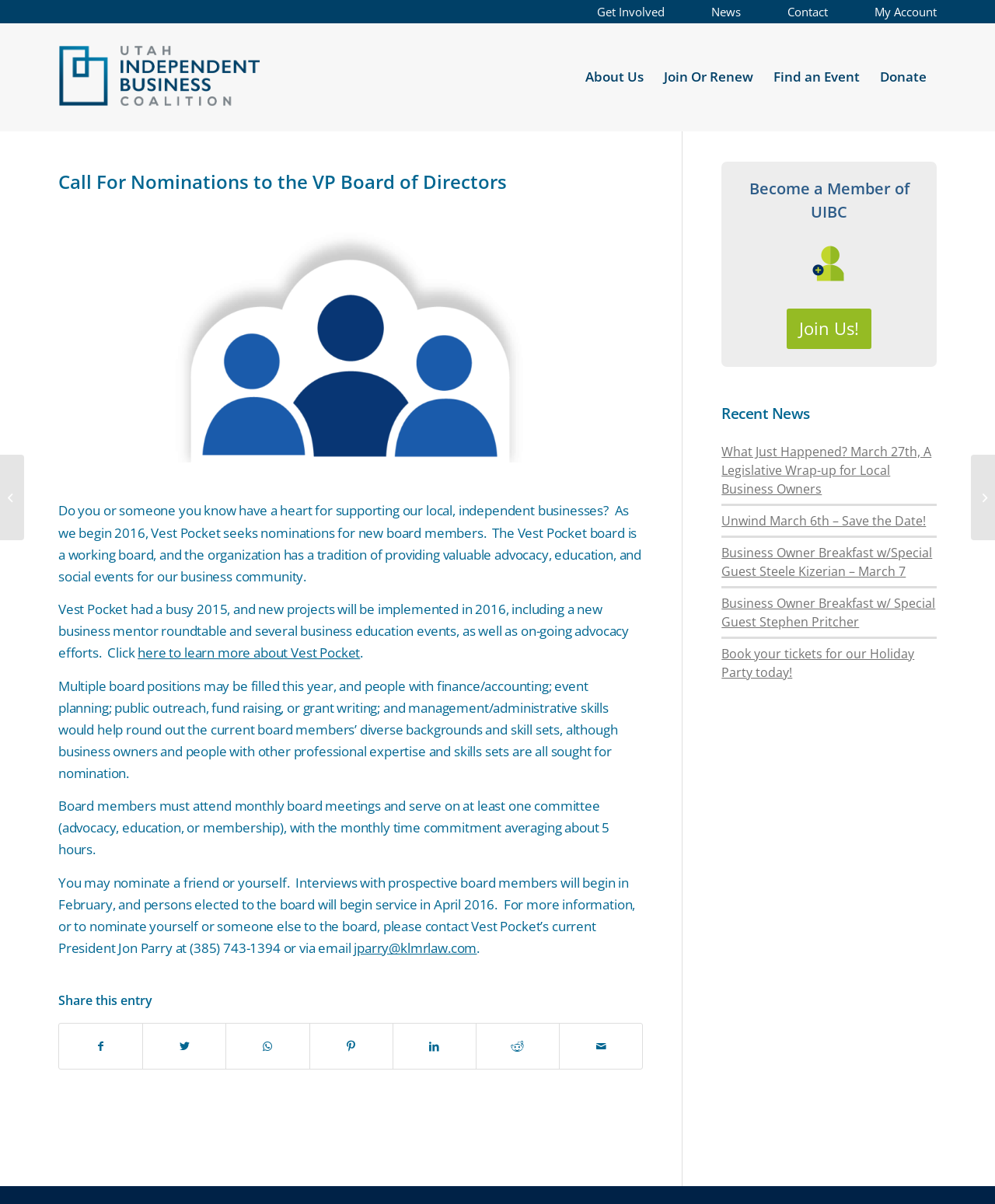Given the element description: "Wishlist", predict the bounding box coordinates of the UI element it refers to, using four float numbers between 0 and 1, i.e., [left, top, right, bottom].

None